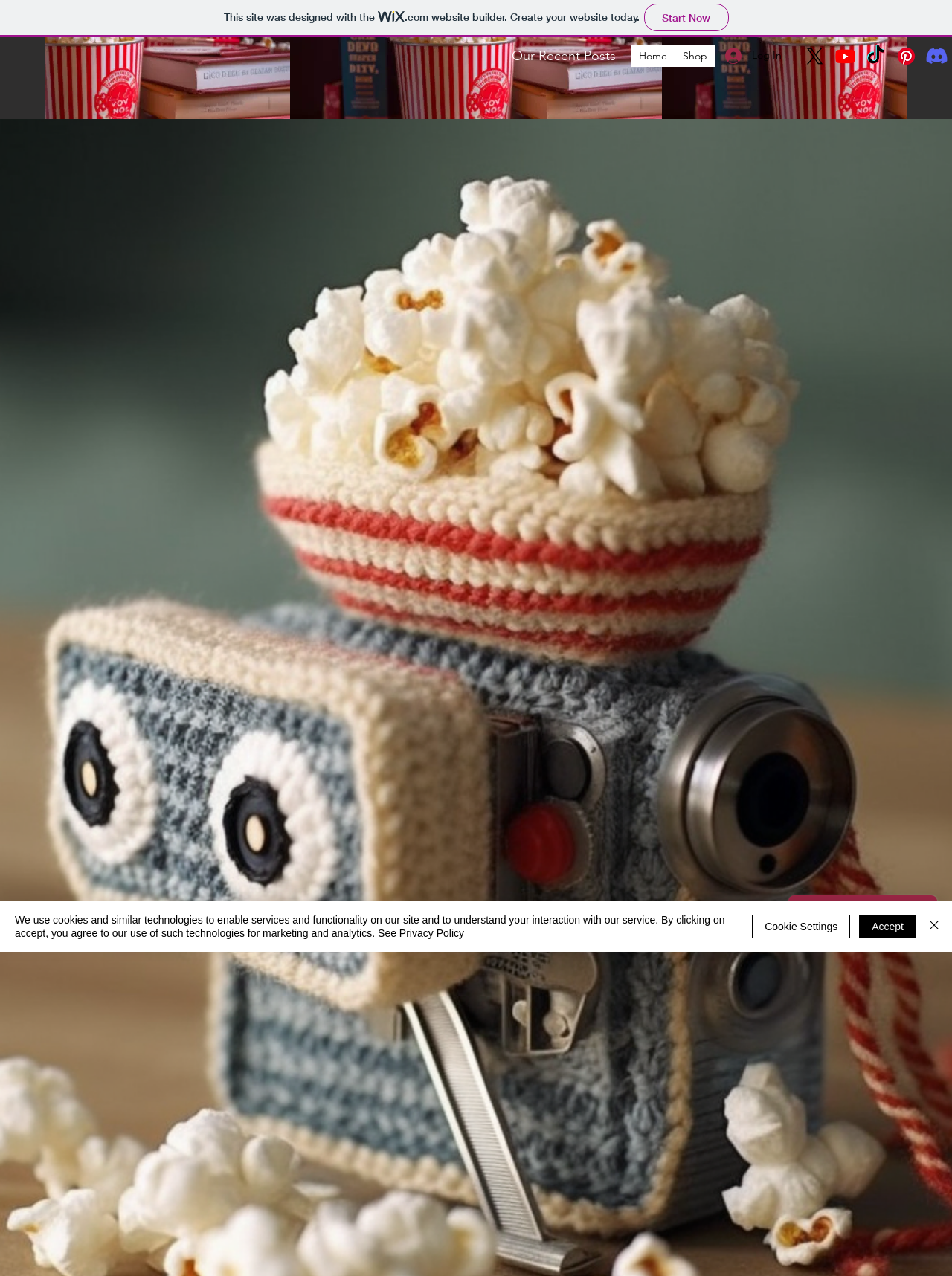Please locate the bounding box coordinates of the element that needs to be clicked to achieve the following instruction: "Click the Log In button". The coordinates should be four float numbers between 0 and 1, i.e., [left, top, right, bottom].

[0.751, 0.033, 0.797, 0.054]